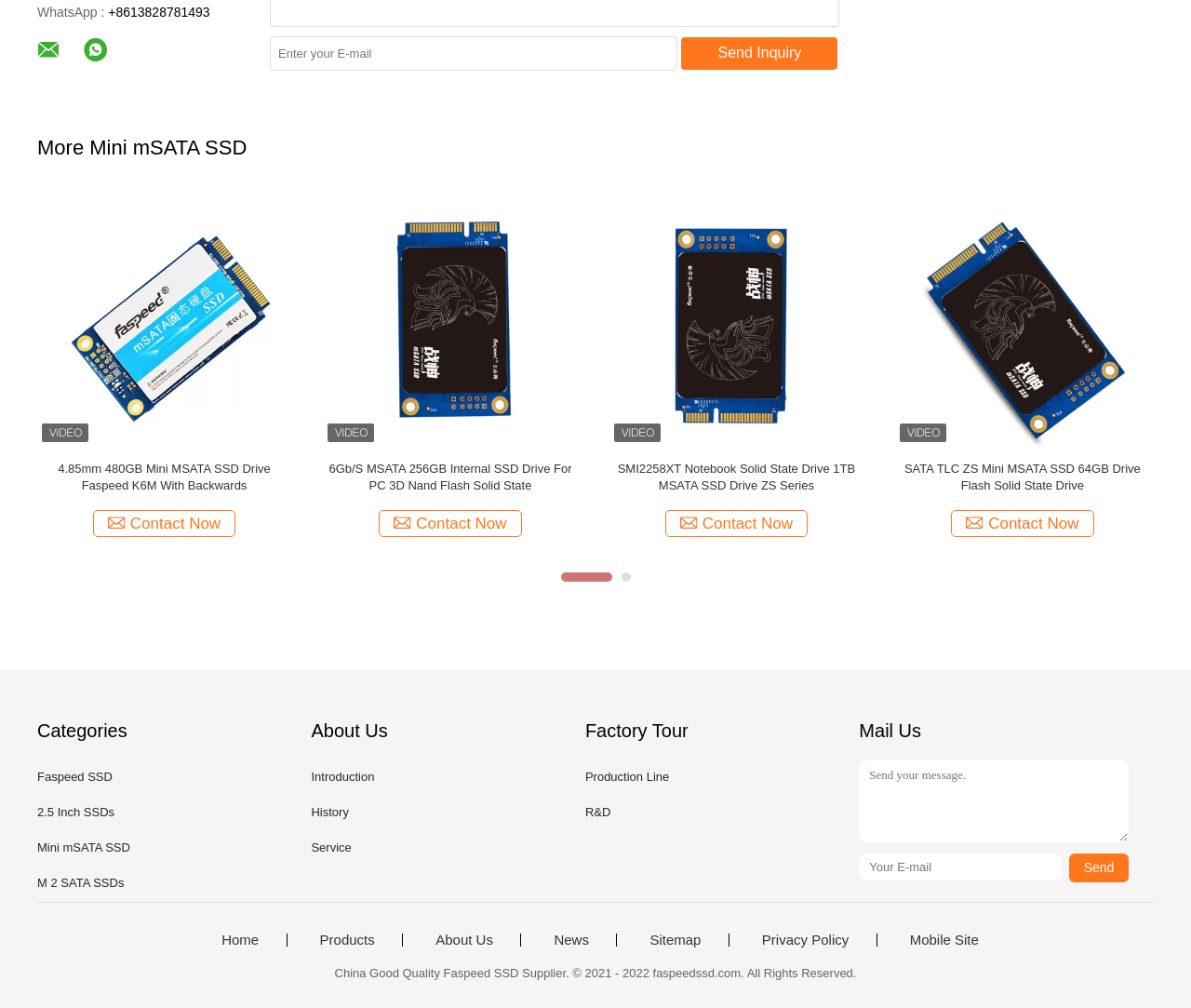Locate the bounding box coordinates of the clickable region necessary to complete the following instruction: "View product details". Provide the coordinates in the format of four float numbers between 0 and 1, i.e., [left, top, right, bottom].

[0.031, 0.191, 0.245, 0.443]